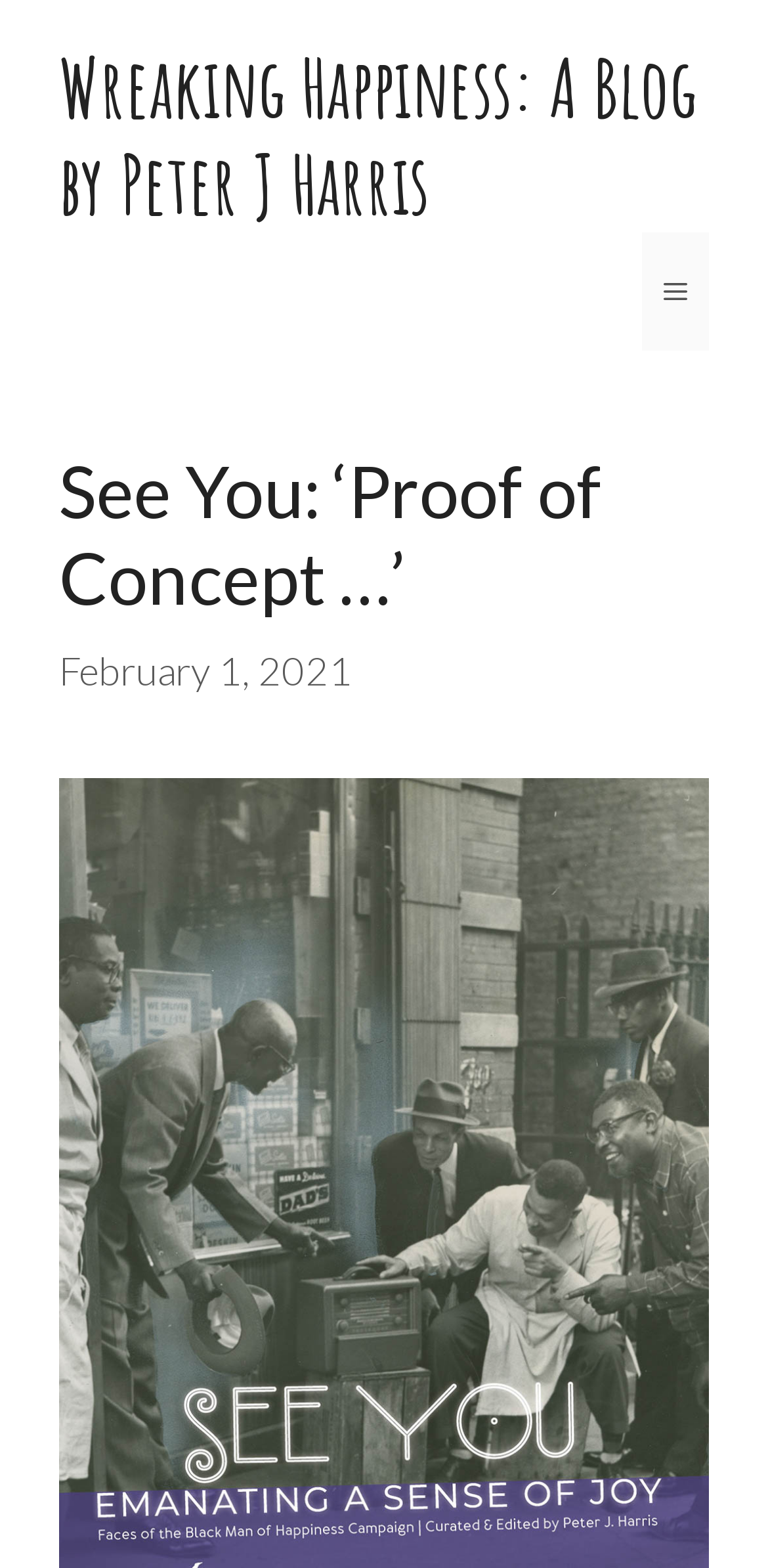What is the name of the blog?
Please give a well-detailed answer to the question.

I found the answer by looking at the link element with the text 'Wreaking Happiness: A Blog by Peter J Harris' which is a child of the banner element.